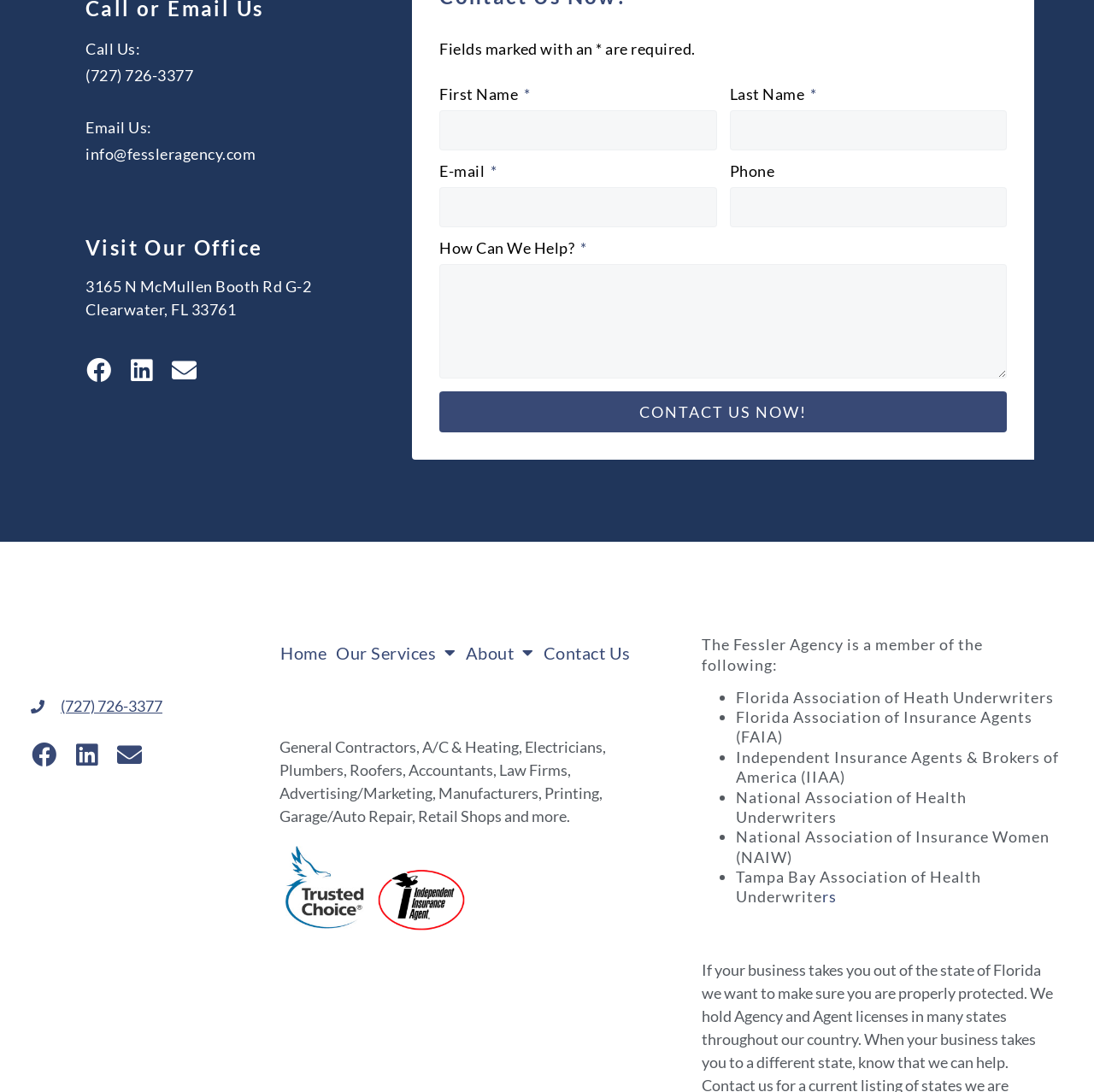Identify the bounding box coordinates for the element you need to click to achieve the following task: "Enter your first name". The coordinates must be four float values ranging from 0 to 1, formatted as [left, top, right, bottom].

[0.402, 0.101, 0.655, 0.138]